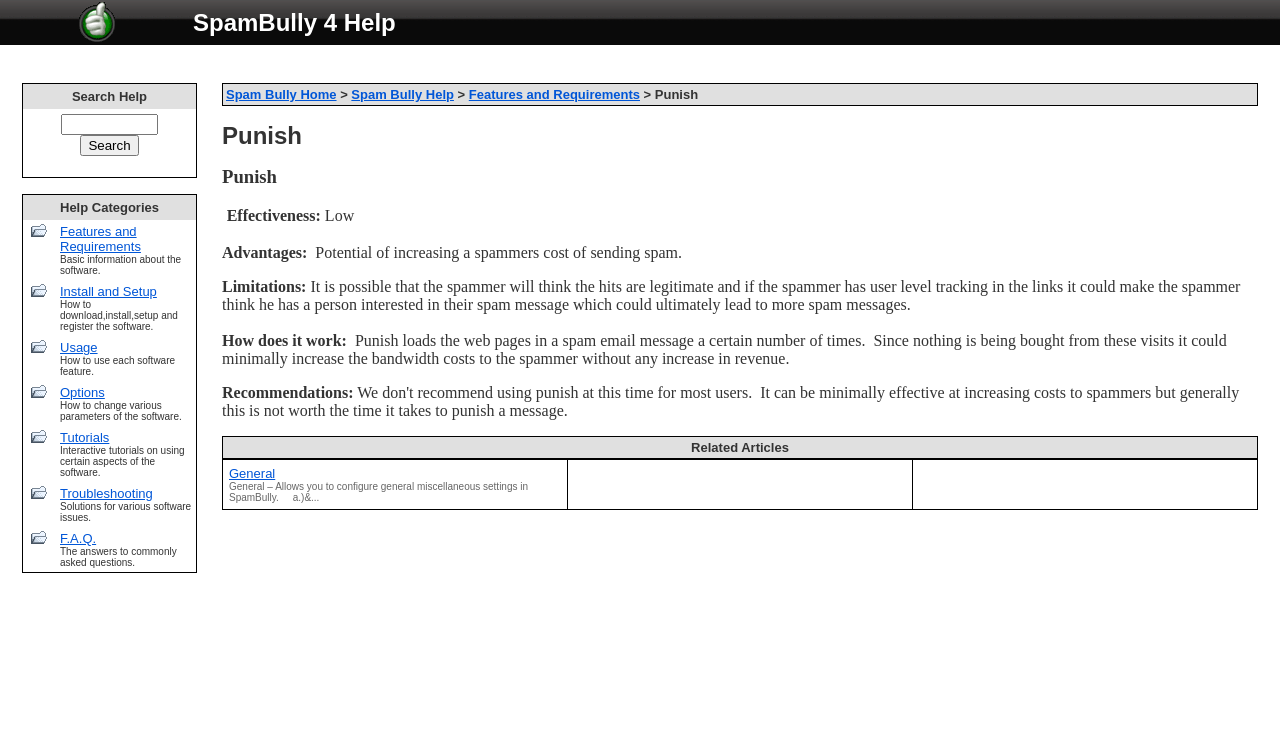Explain the features and main sections of the webpage comprehensively.

The webpage is titled "Spam Bully Help - Punish" and has a layout table at the top with a logo image on the left and a title "SpamBully 4 Help" on the right. Below this, there is a search bar with a text box and a "Search" button.

The main content of the page is divided into two sections. On the left, there is a help categories section with a list of links to different topics, including "Features and Requirements", "Install and Setup", "Usage", "Options", "Tutorials", "Troubleshooting", and "F.A.Q.". Each link has an accompanying image.

On the right, there is a detailed description of the "Punish" feature, which includes its effectiveness, advantages, limitations, and how it works. The text explains that Punish loads web pages in a spam email message a certain number of times, potentially increasing the bandwidth costs to the spammer without any increase in revenue. However, it is not recommended for most users as it is minimally effective and not worth the time it takes.

At the top of the right section, there is a breadcrumb navigation bar showing the path "Spam Bully Home > Spam Bully Help > Features and Requirements > Punish".